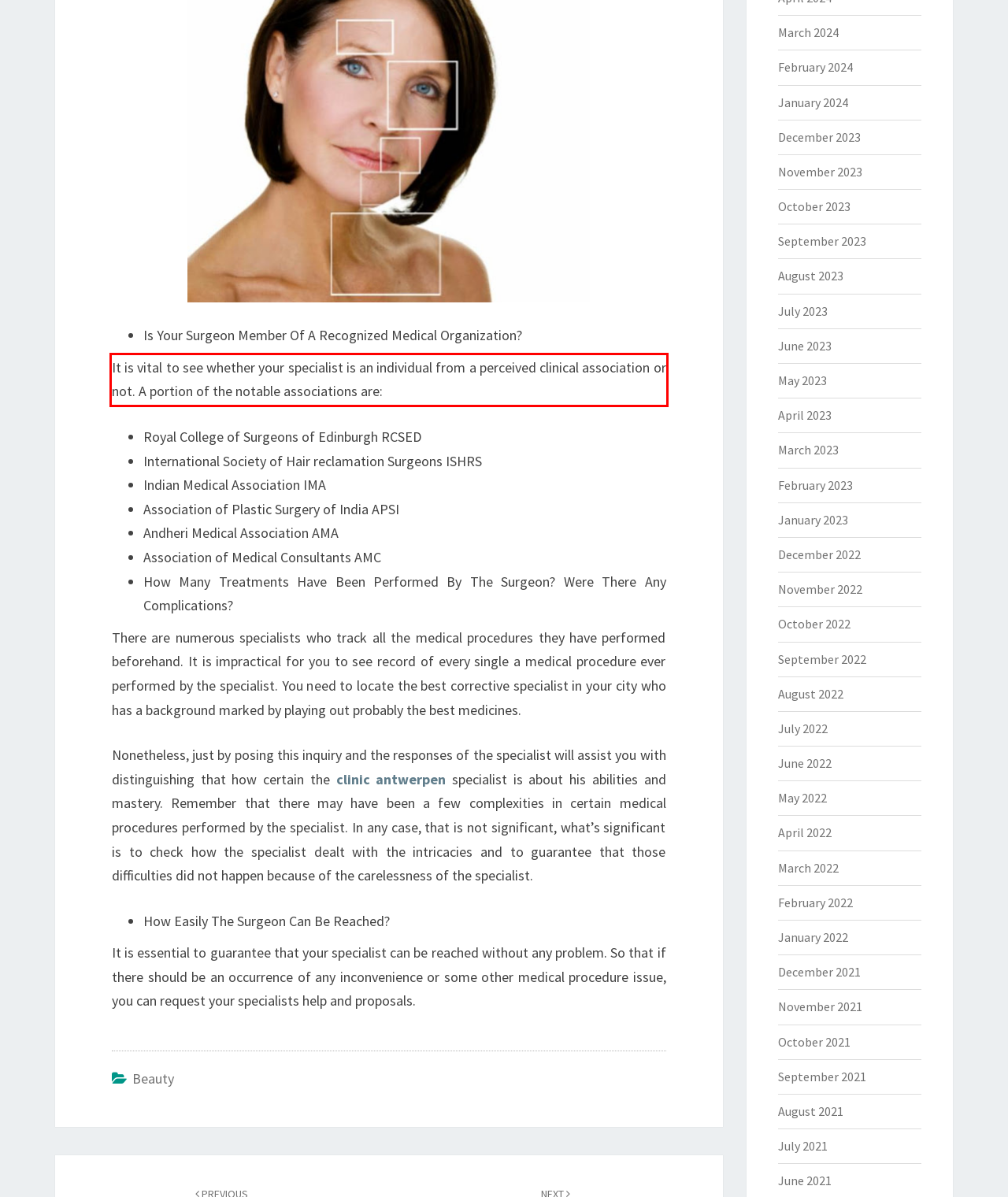Identify the text within the red bounding box on the webpage screenshot and generate the extracted text content.

It is vital to see whether your specialist is an individual from a perceived clinical association or not. A portion of the notable associations are: